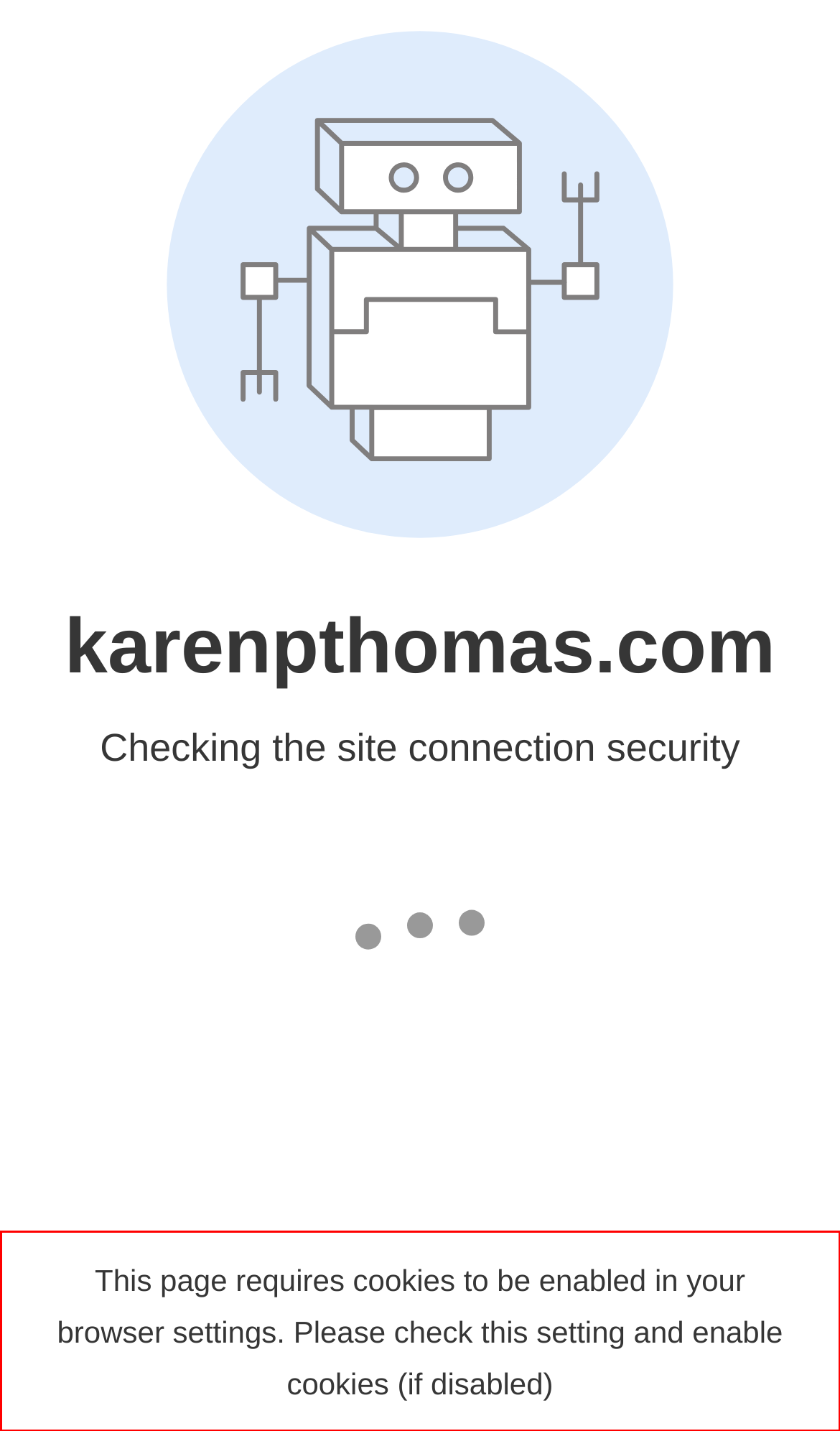Please take the screenshot of the webpage, find the red bounding box, and generate the text content that is within this red bounding box.

This page requires cookies to be enabled in your browser settings. Please check this setting and enable cookies (if disabled)